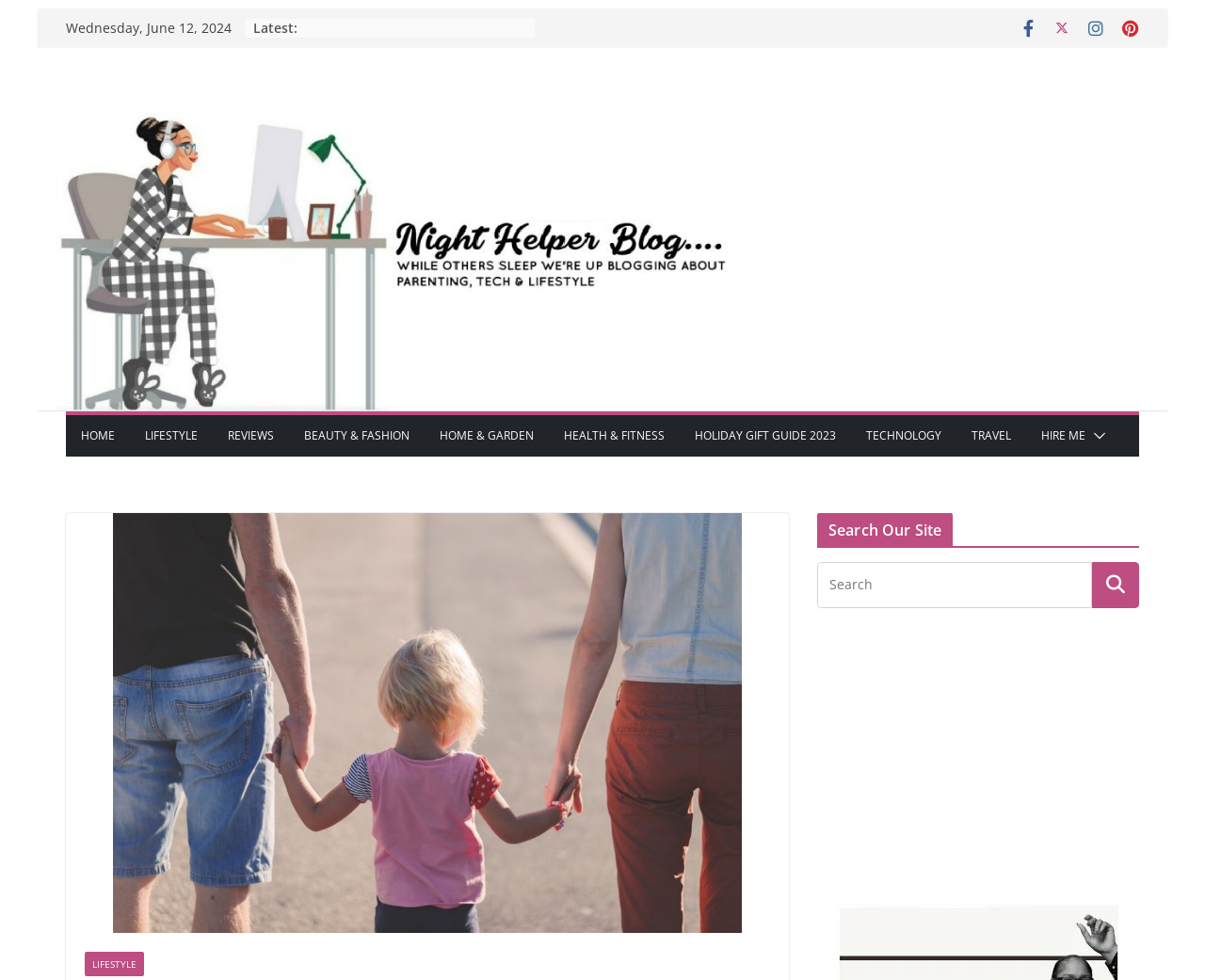Locate the bounding box coordinates of the clickable region necessary to complete the following instruction: "Click the 'LIFESTYLE' link". Provide the coordinates in the format of four float numbers between 0 and 1, i.e., [left, top, right, bottom].

[0.12, 0.434, 0.164, 0.457]